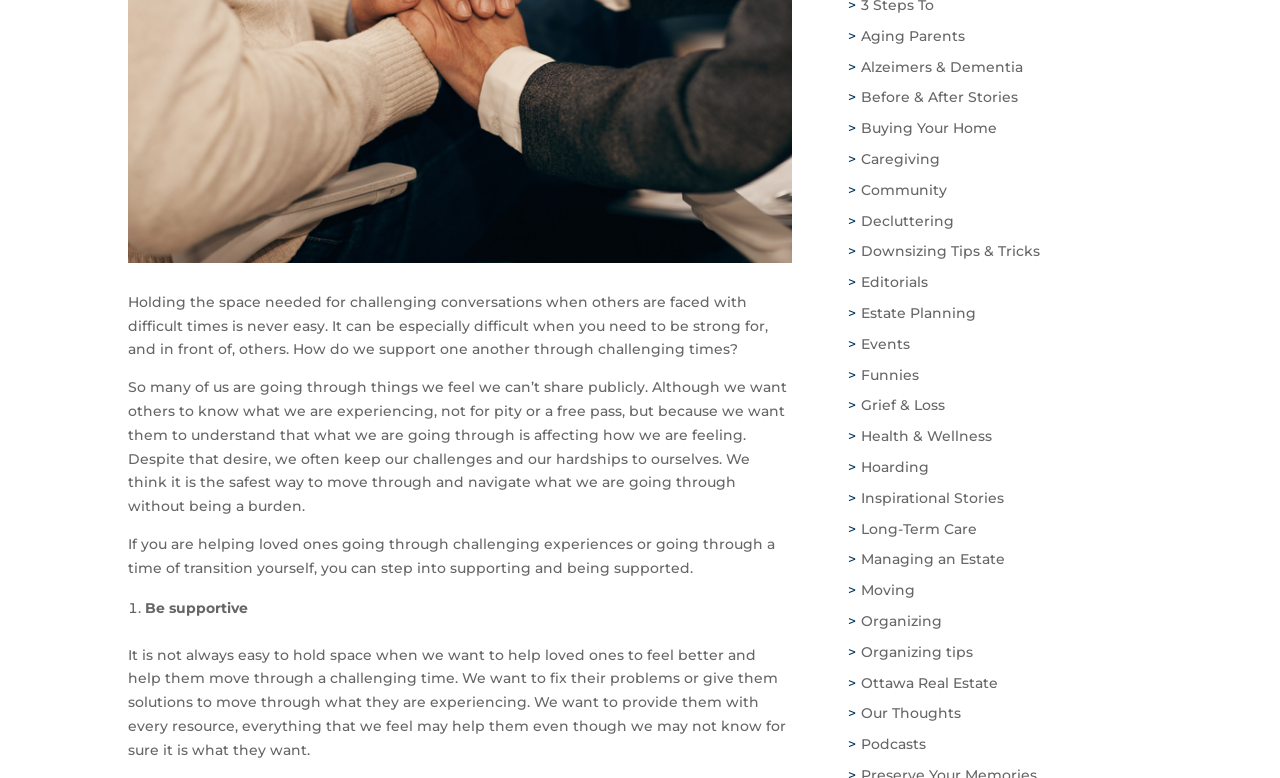Provide the bounding box coordinates of the HTML element this sentence describes: "Podcasts". The bounding box coordinates consist of four float numbers between 0 and 1, i.e., [left, top, right, bottom].

[0.663, 0.945, 0.724, 0.968]